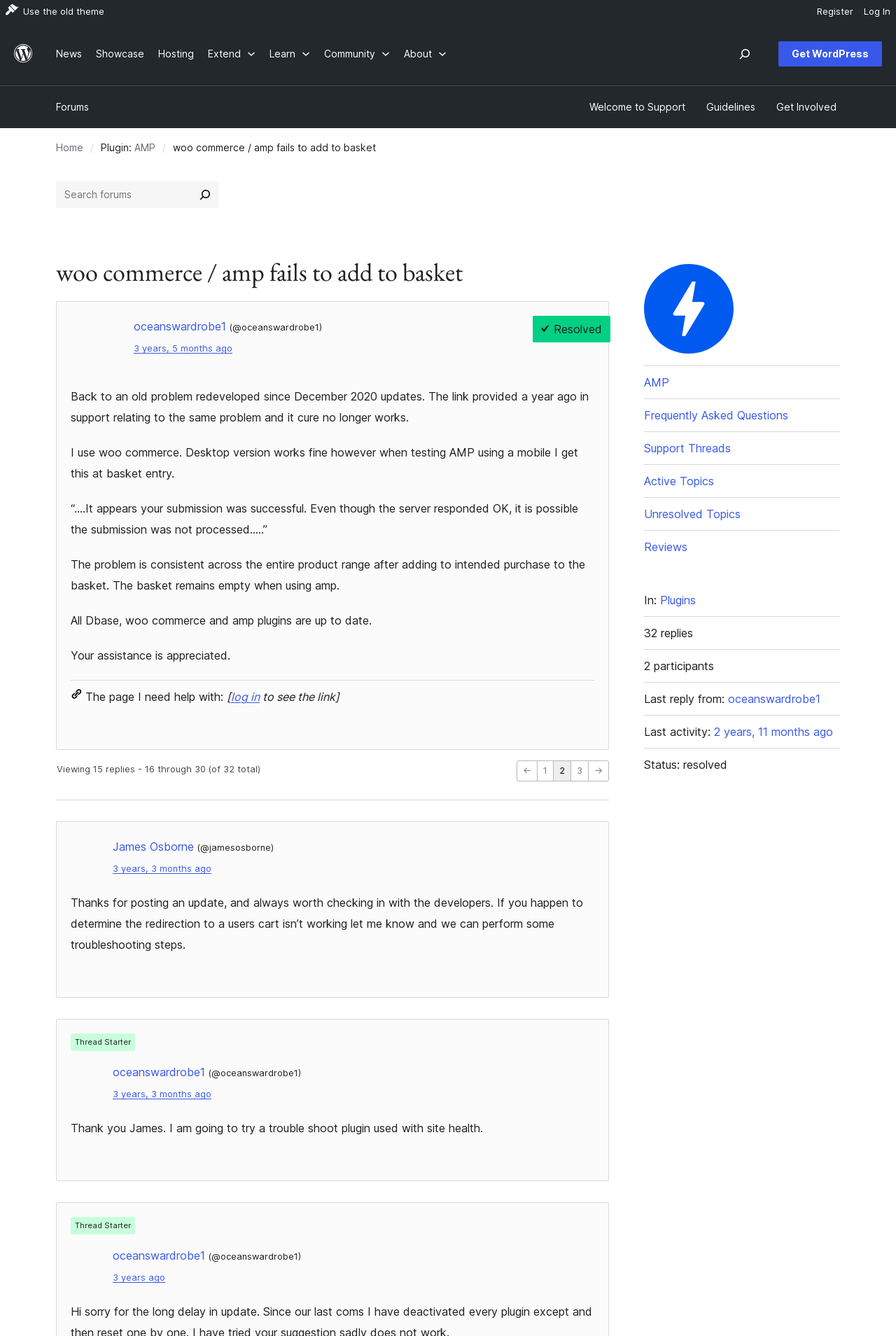Use a single word or phrase to answer the question:
What plugin is being used with the website?

Woo Commerce